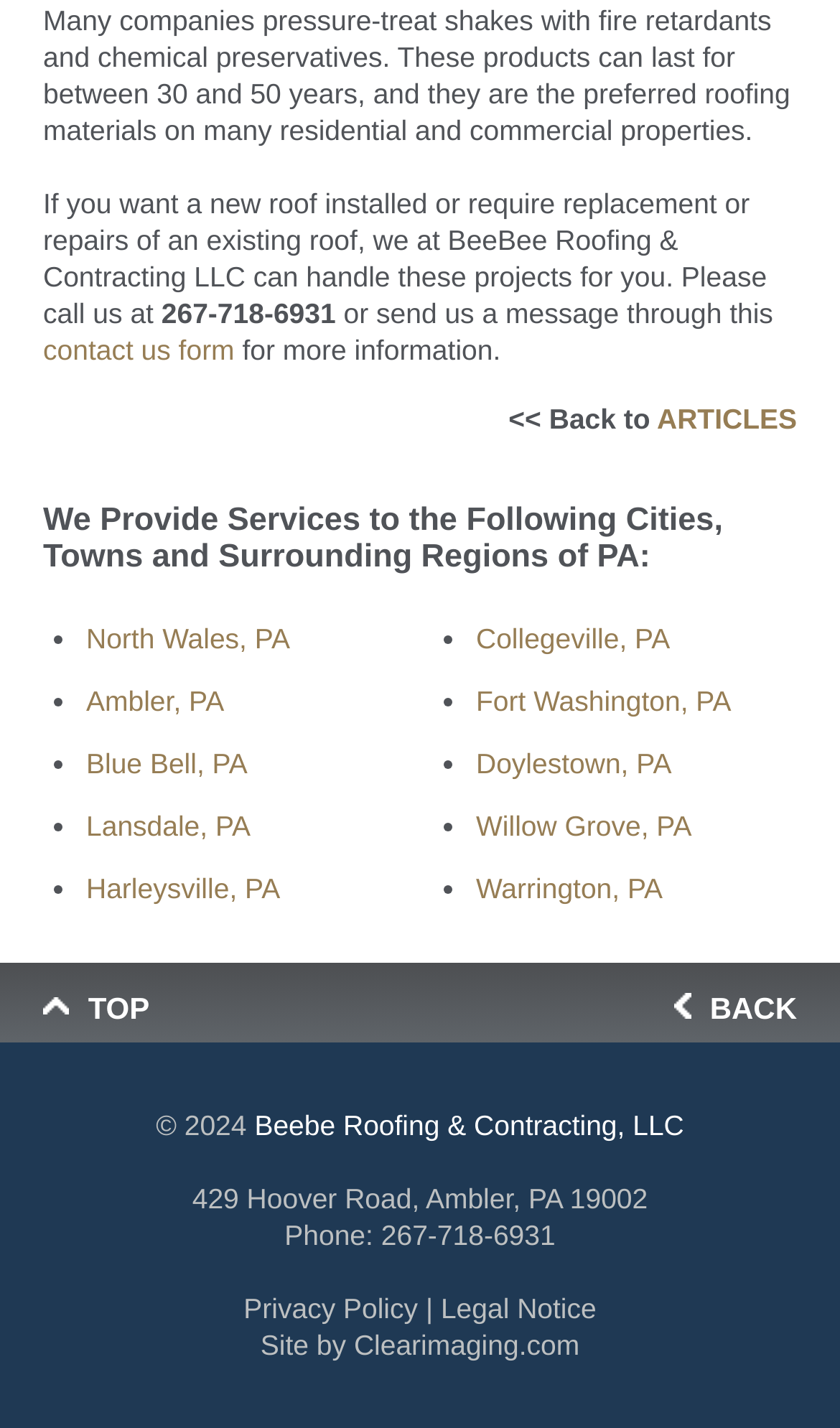Please find the bounding box coordinates for the clickable element needed to perform this instruction: "Read more articles".

[0.782, 0.281, 0.949, 0.304]